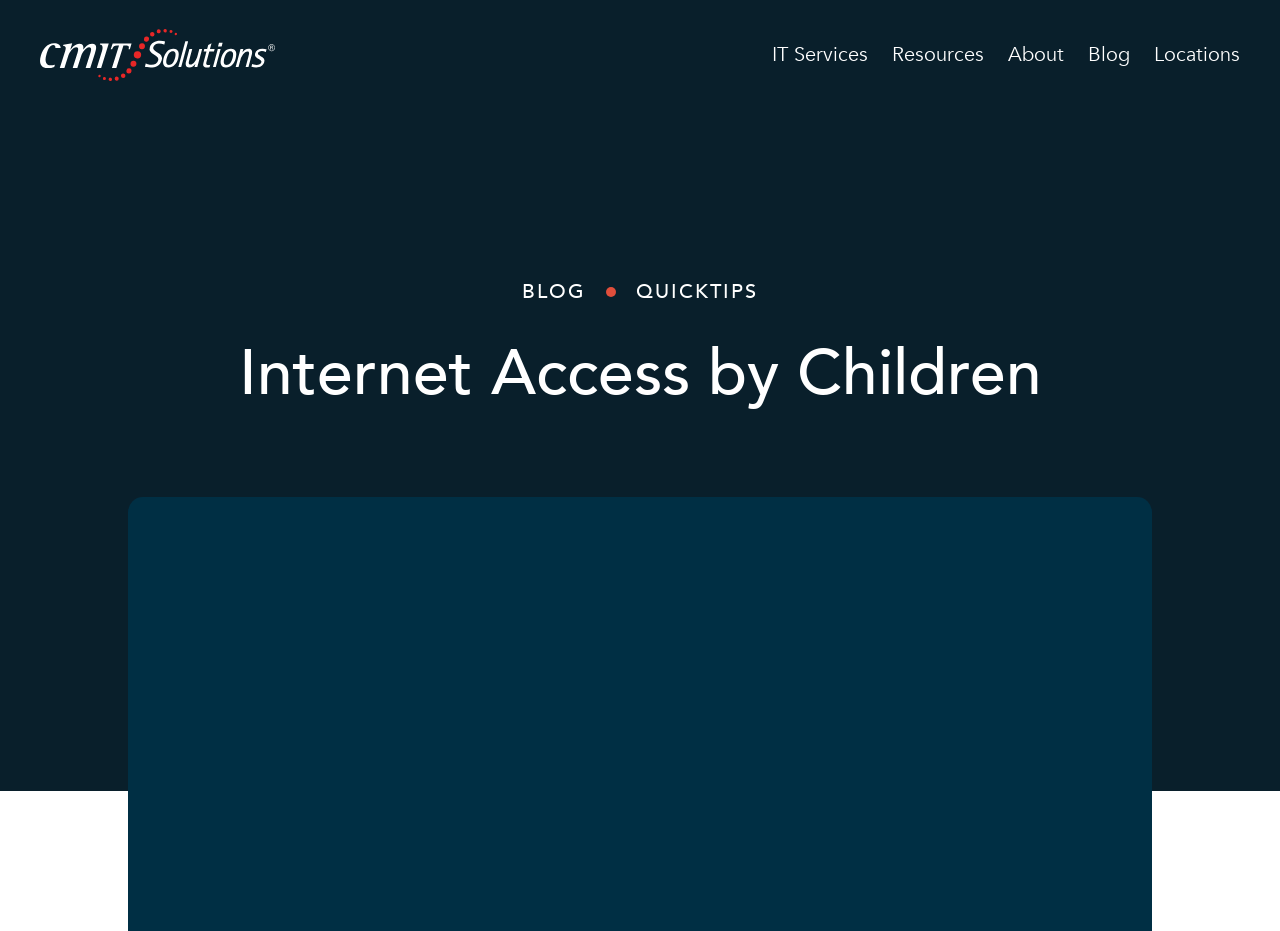For the given element description IT Services, determine the bounding box coordinates of the UI element. The coordinates should follow the format (top-left x, top-left y, bottom-right x, bottom-right y) and be within the range of 0 to 1.

[0.603, 0.045, 0.678, 0.073]